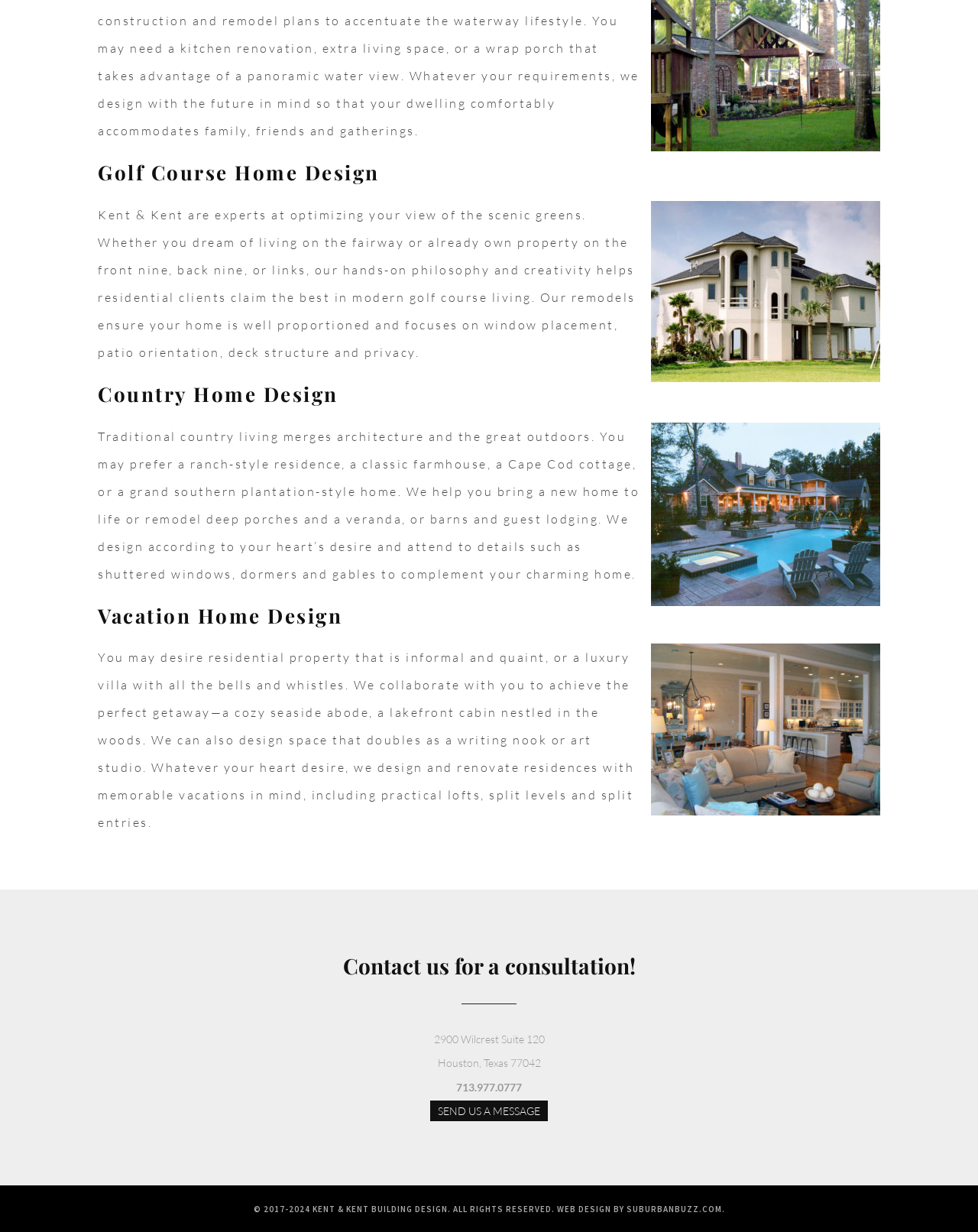Determine the bounding box for the UI element that matches this description: "SEND US A MESSAGE".

[0.44, 0.893, 0.56, 0.91]